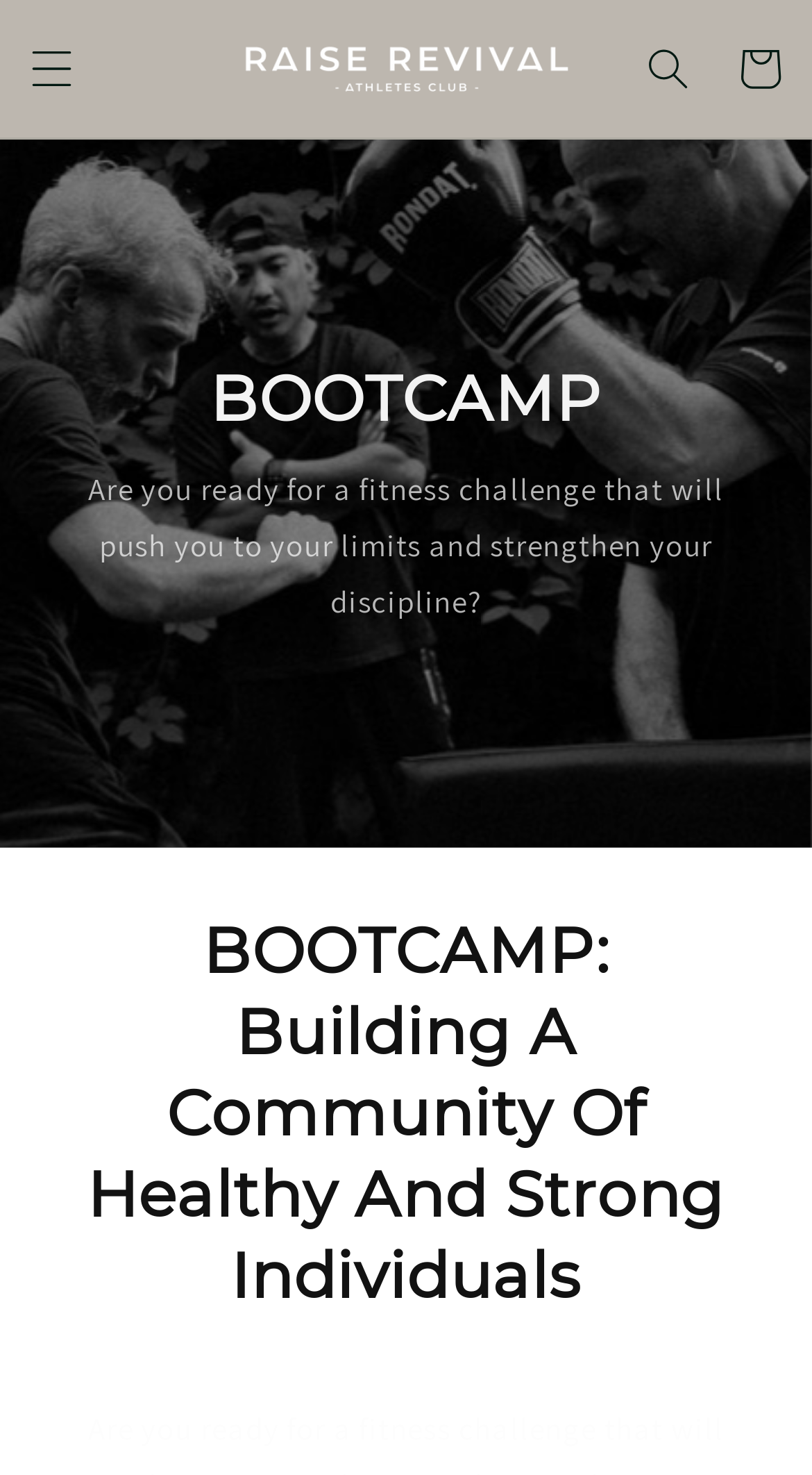What is the theme of the image?
Refer to the screenshot and deliver a thorough answer to the question presented.

The theme of the image can be inferred from the context of the webpage which is about a fitness challenge, and the image is likely to be related to fitness or exercise.